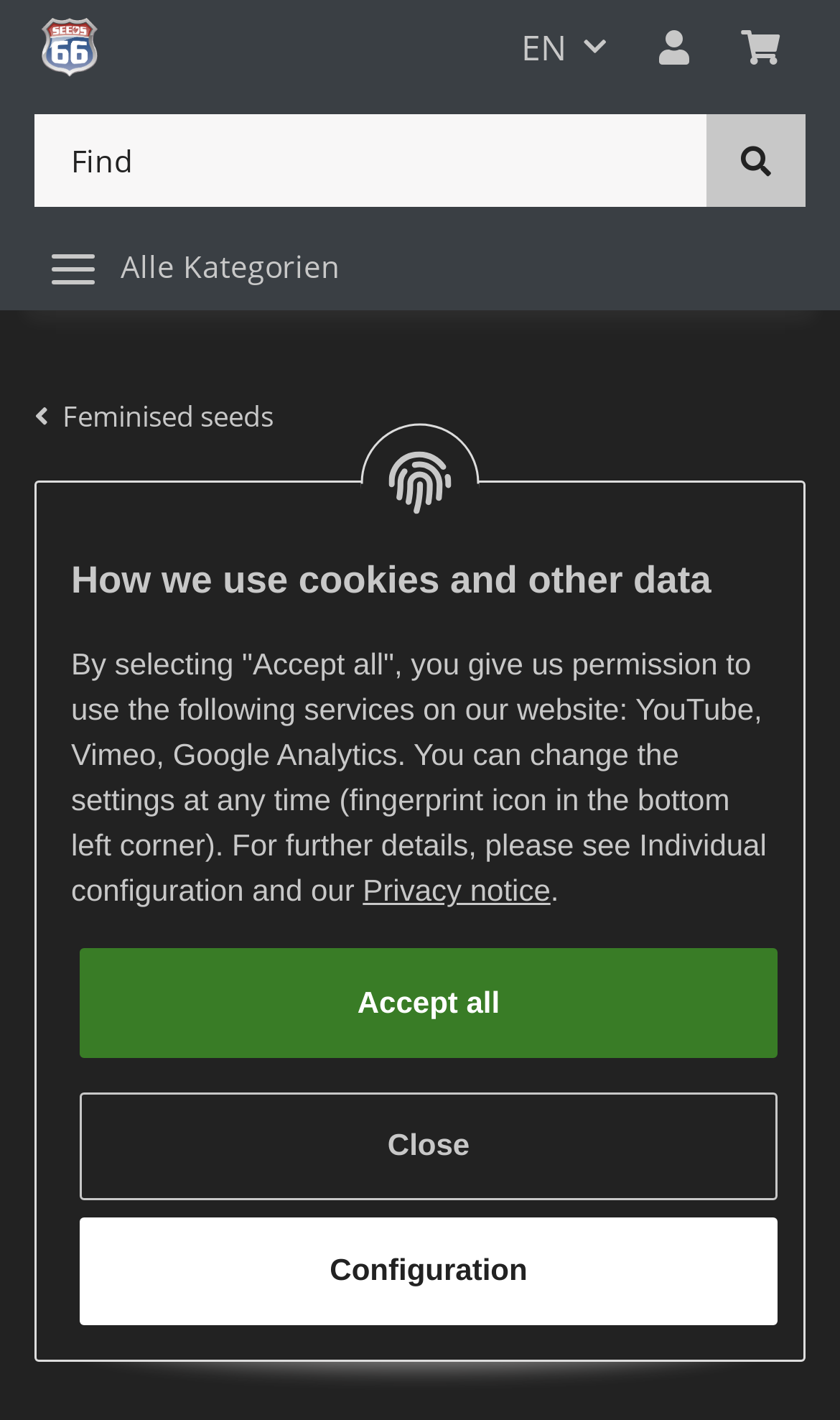Reply to the question with a brief word or phrase: What is the language of the webpage?

English